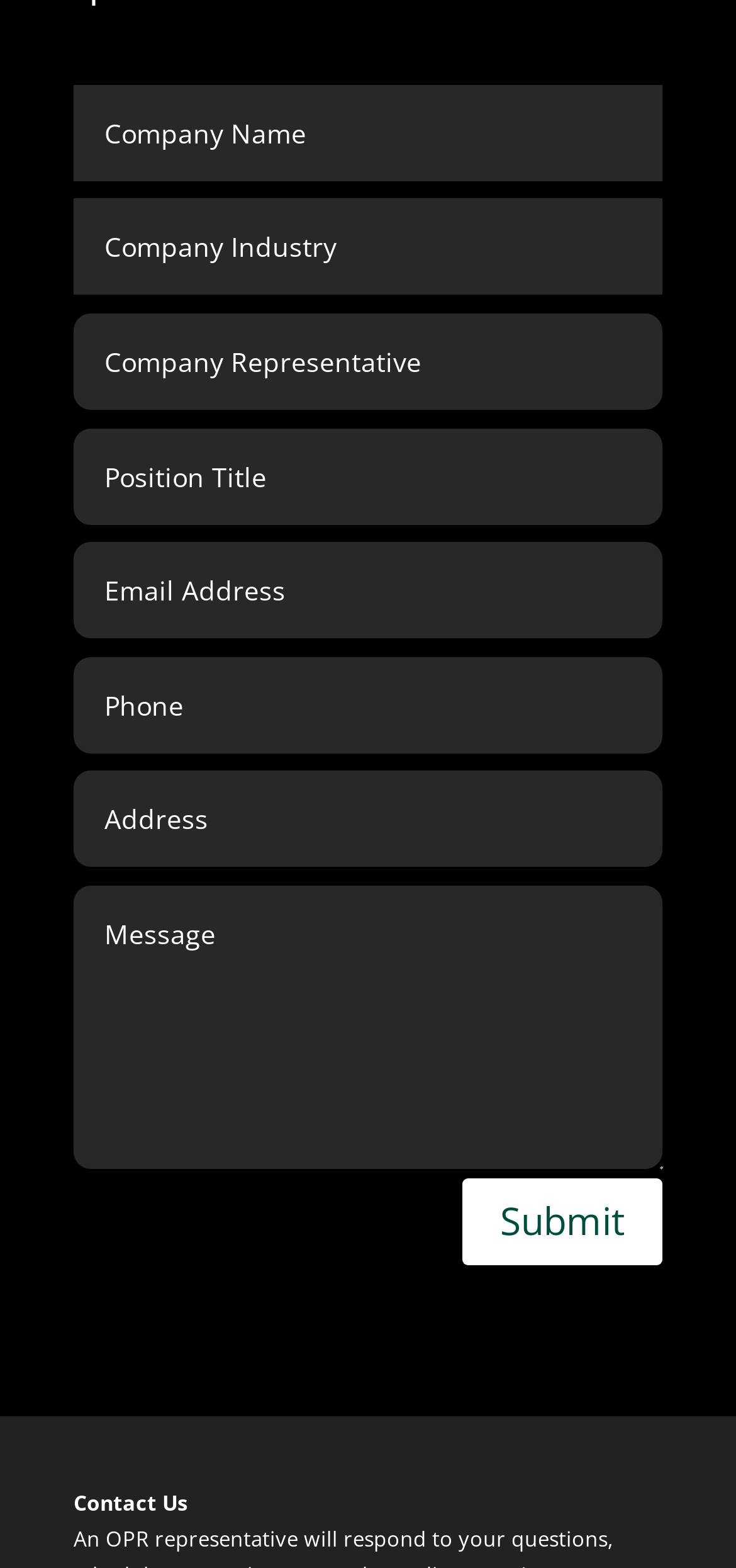Determine the bounding box coordinates for the clickable element required to fulfill the instruction: "input data in the last textbox". Provide the coordinates as four float numbers between 0 and 1, i.e., [left, top, right, bottom].

[0.101, 0.565, 0.9, 0.746]